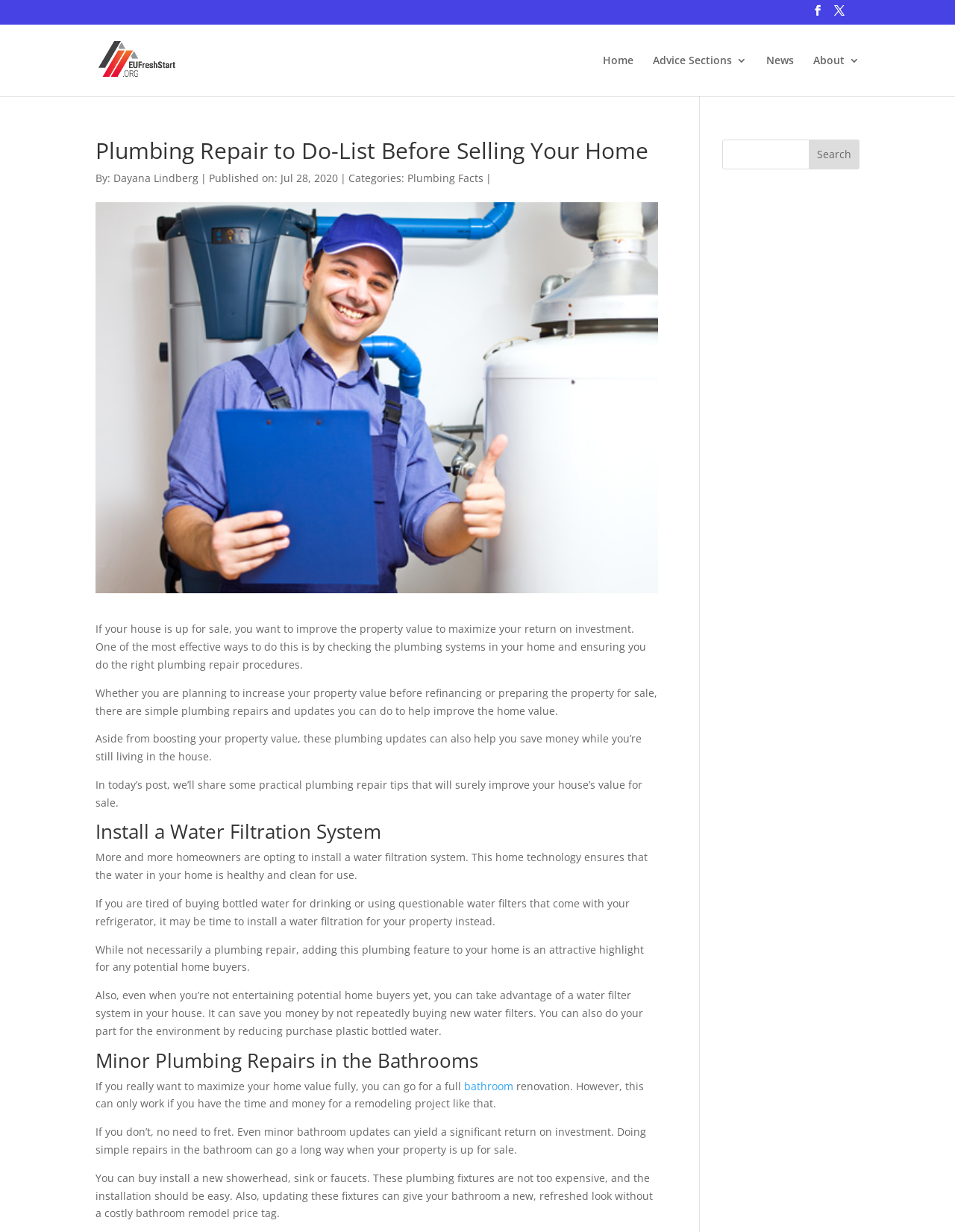Determine the bounding box coordinates of the clickable element to achieve the following action: 'Click the 'EU Fresh Start' link'. Provide the coordinates as four float values between 0 and 1, formatted as [left, top, right, bottom].

[0.103, 0.042, 0.211, 0.053]